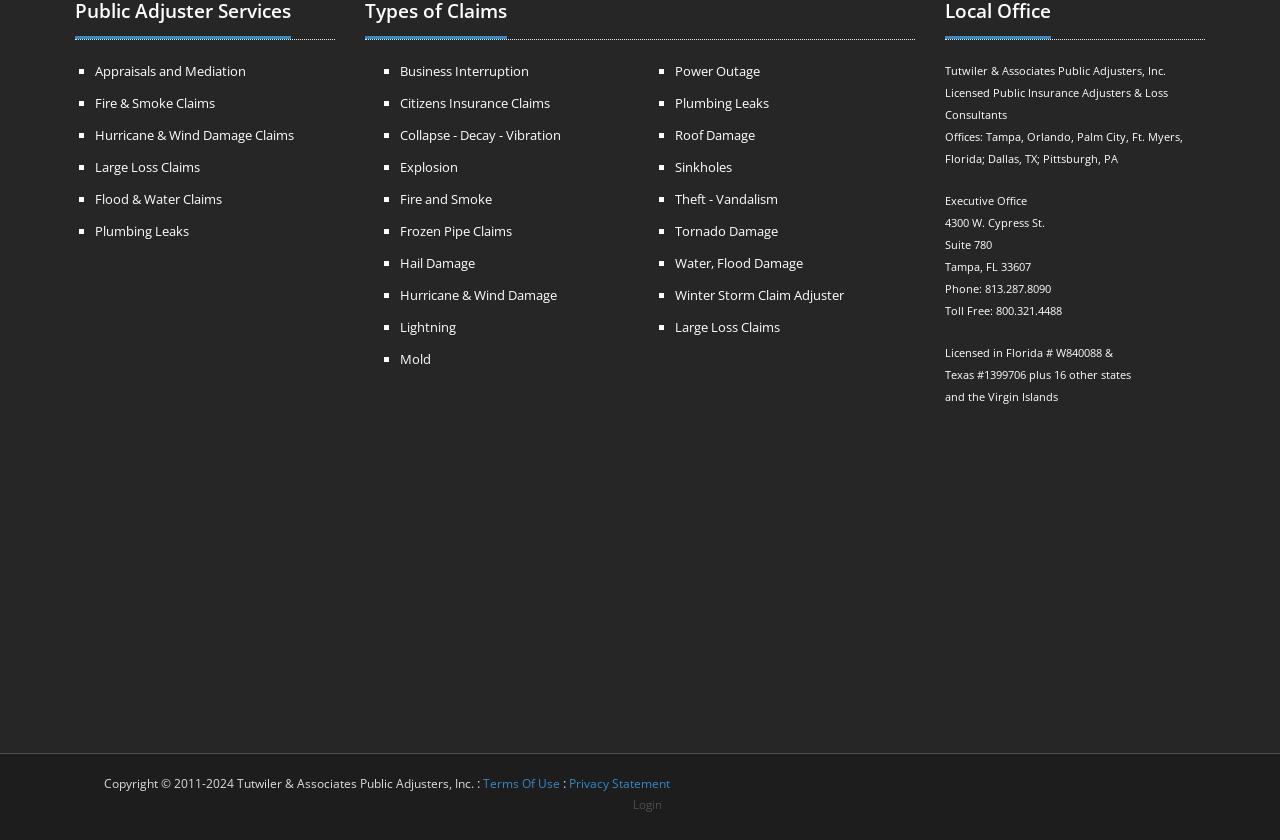Locate the bounding box coordinates of the element I should click to achieve the following instruction: "Click on Appraisals and Mediation".

[0.074, 0.074, 0.192, 0.095]